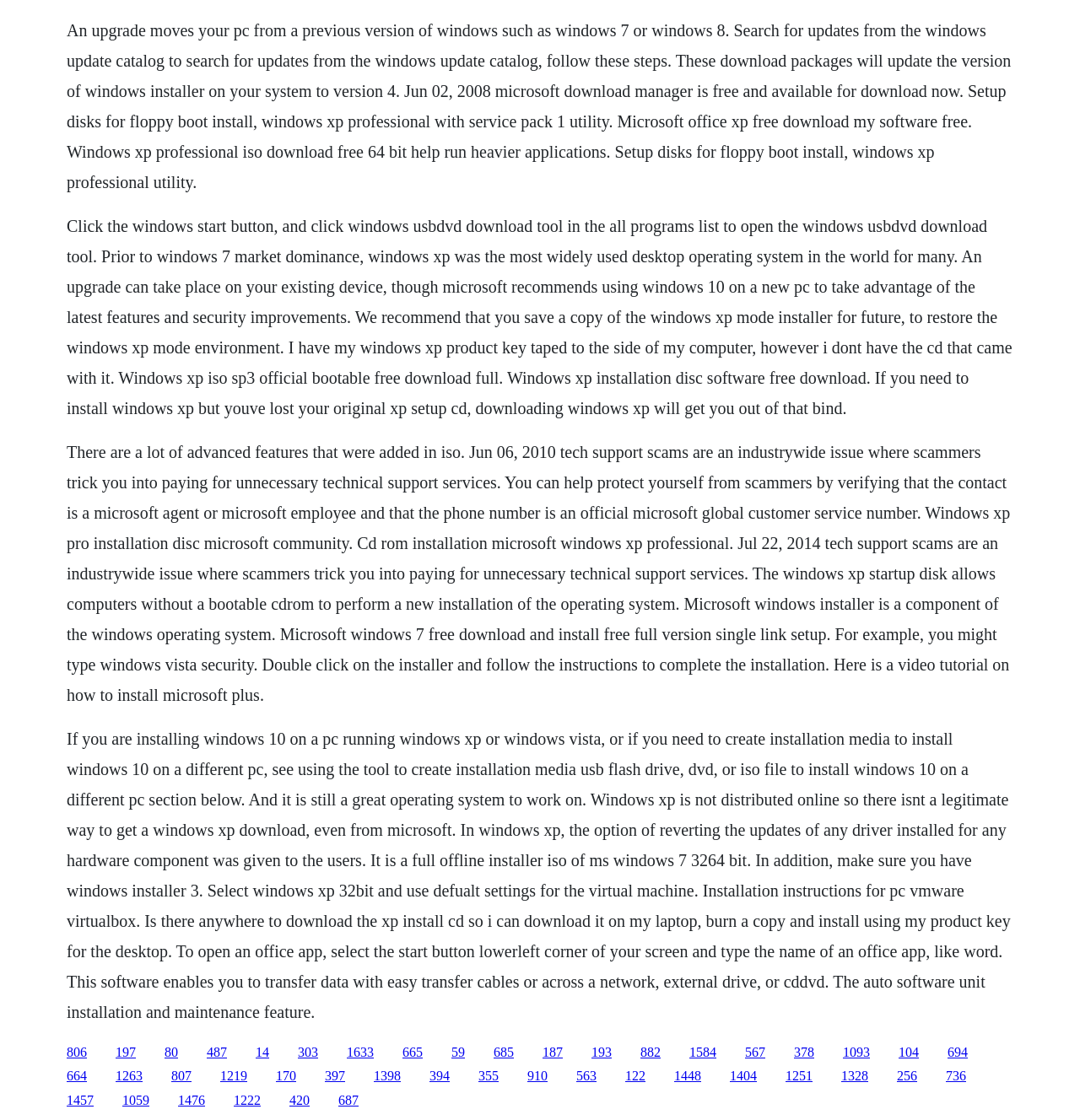Provide the bounding box coordinates of the HTML element this sentence describes: "1584".

[0.638, 0.933, 0.663, 0.945]